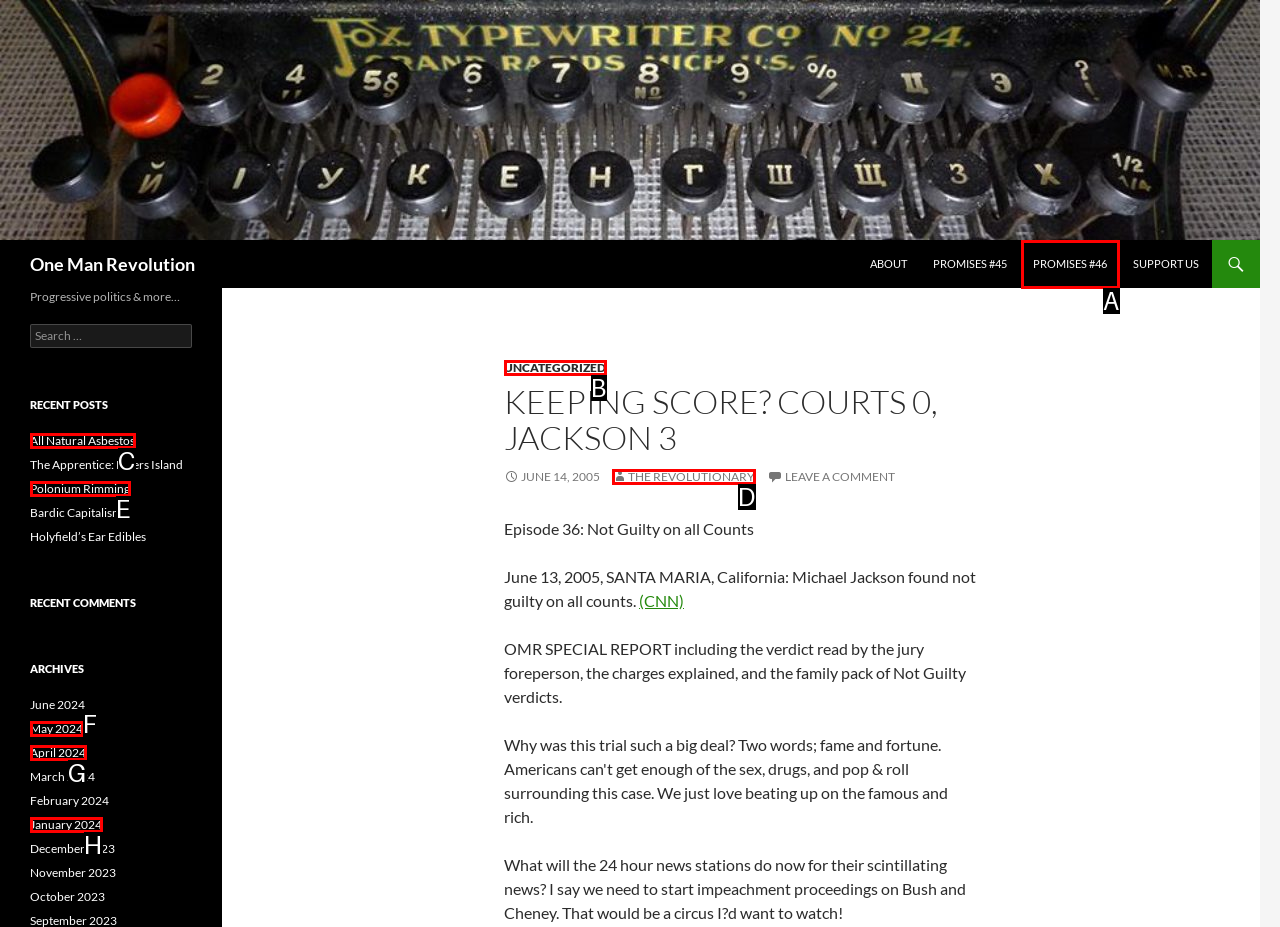Based on the description: Uncategorized, find the HTML element that matches it. Provide your answer as the letter of the chosen option.

B